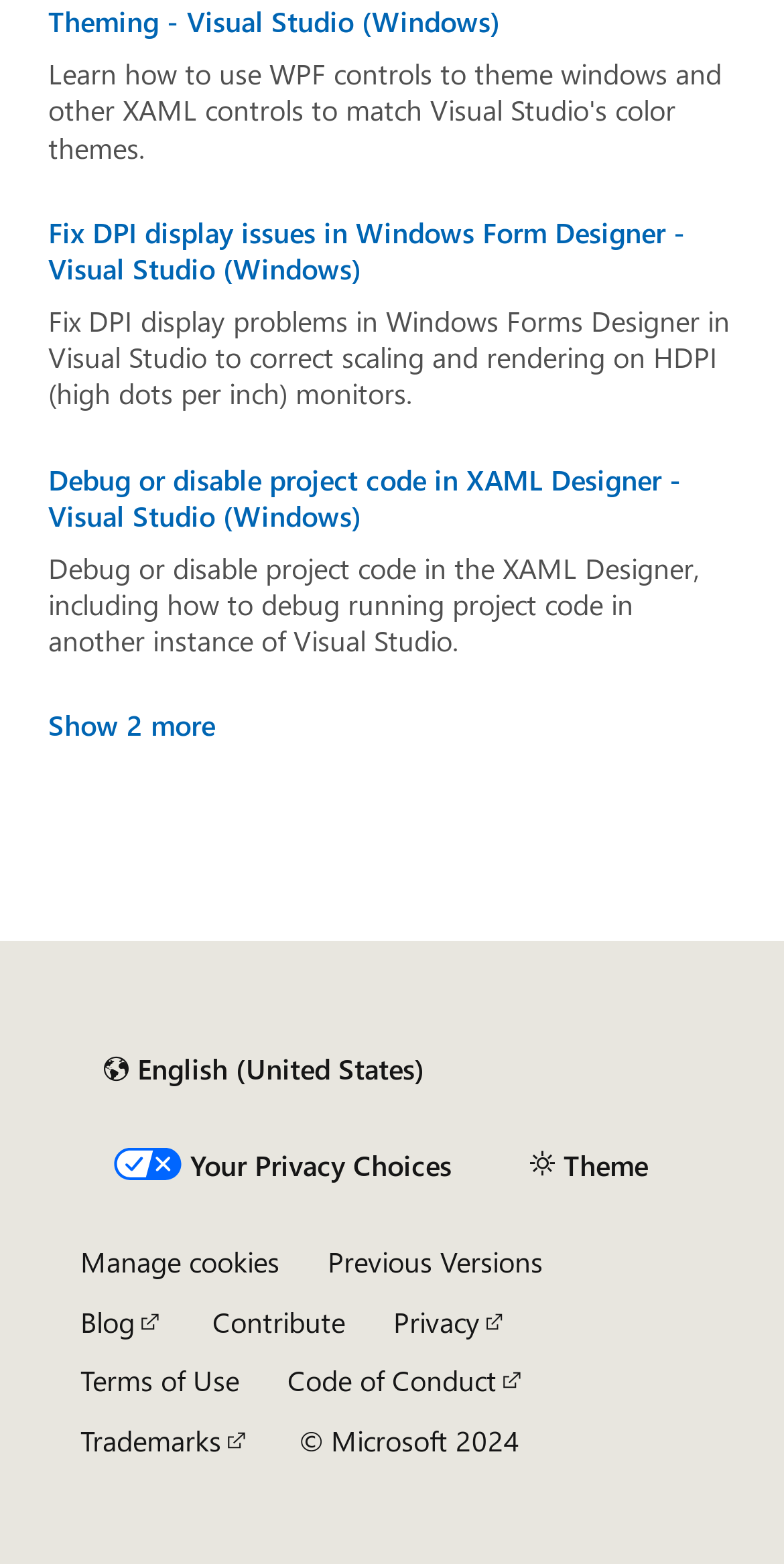Give a short answer to this question using one word or a phrase:
What is the purpose of the XAML Designer?

Debug or disable project code